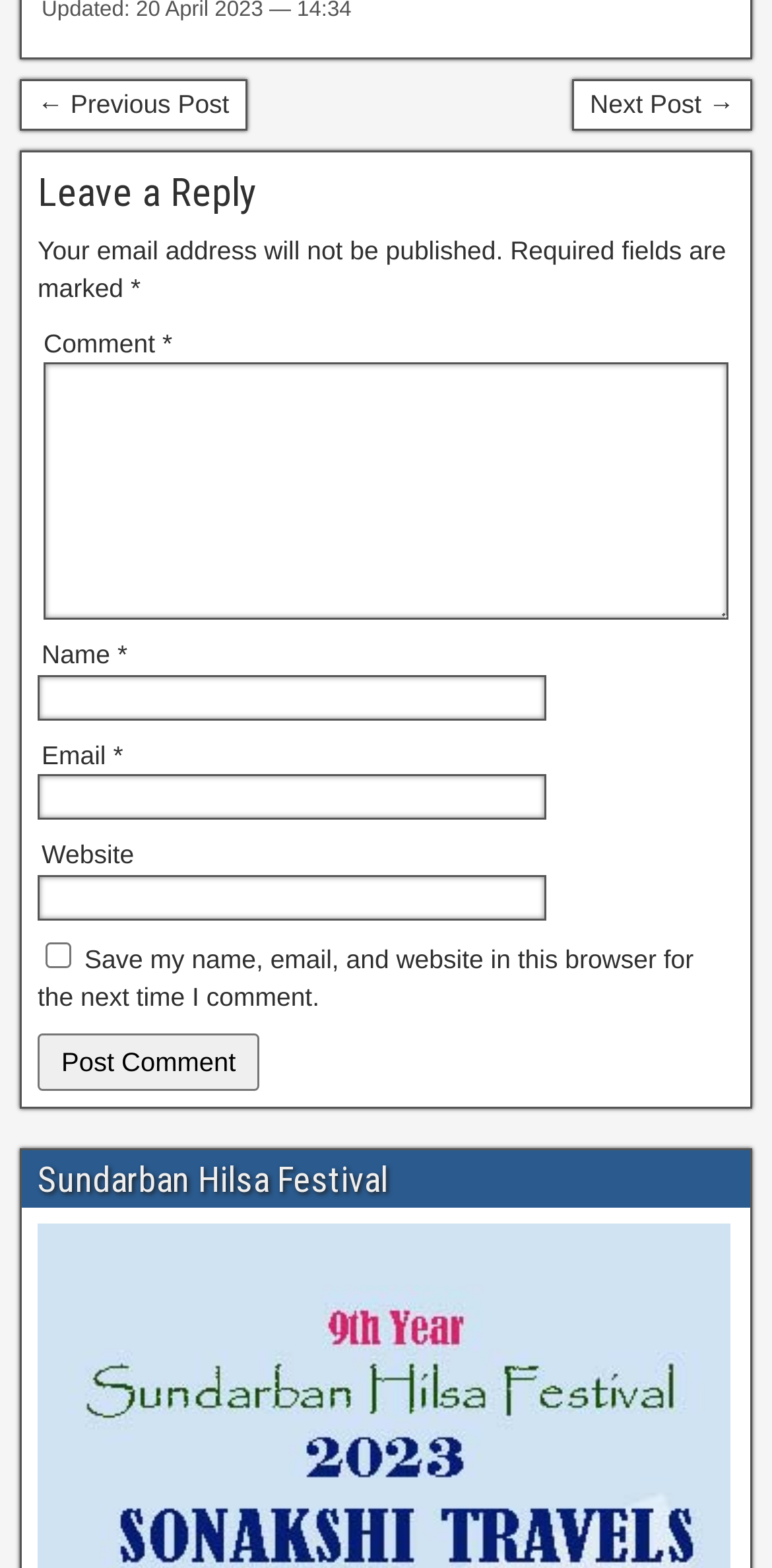Indicate the bounding box coordinates of the clickable region to achieve the following instruction: "Click the OK button in the privacy dialog."

None